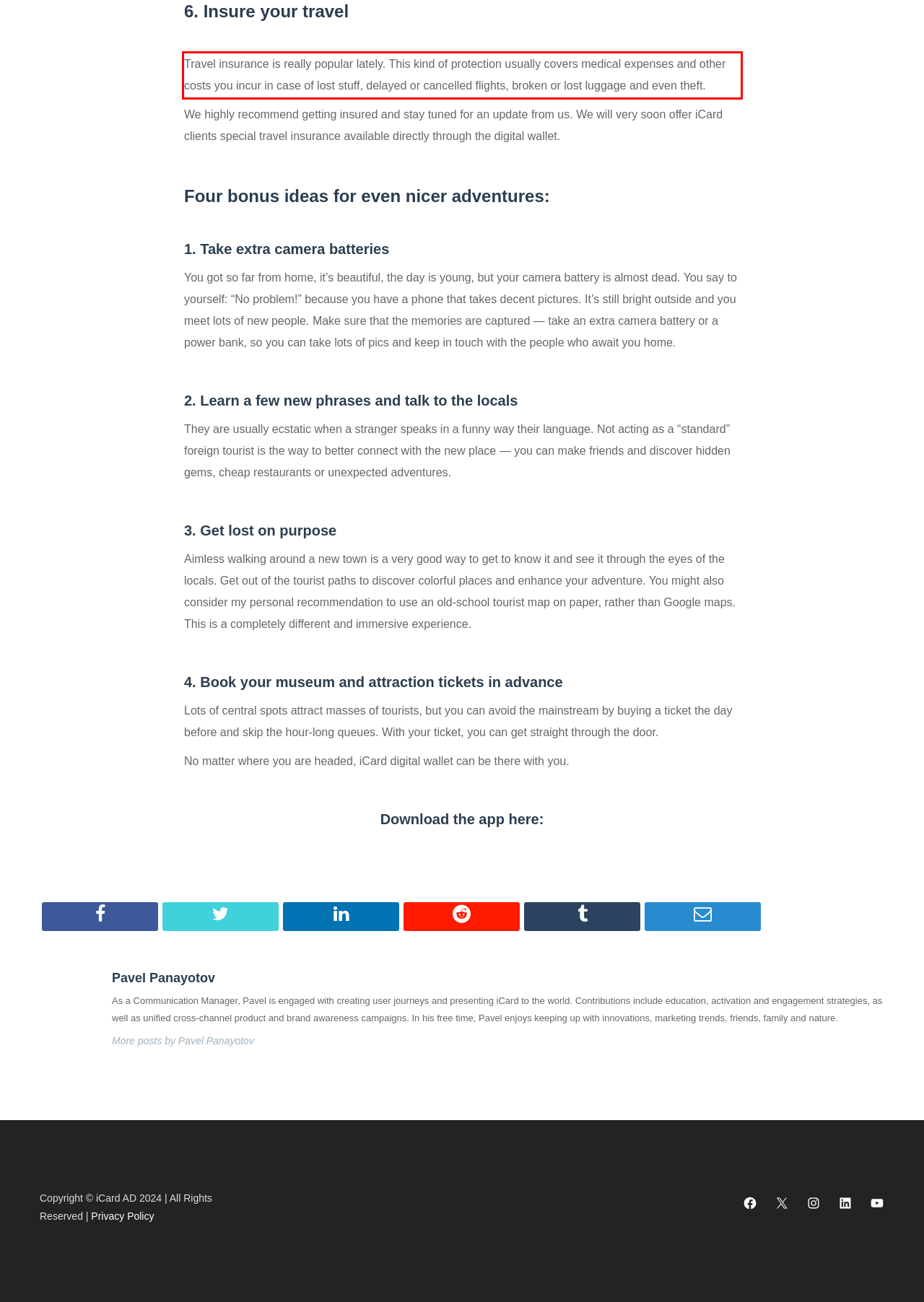Please take the screenshot of the webpage, find the red bounding box, and generate the text content that is within this red bounding box.

Travel insurance is really popular lately. This kind of protection usually covers medical expenses and other costs you incur in case of lost stuff, delayed or cancelled flights, broken or lost luggage and even theft.